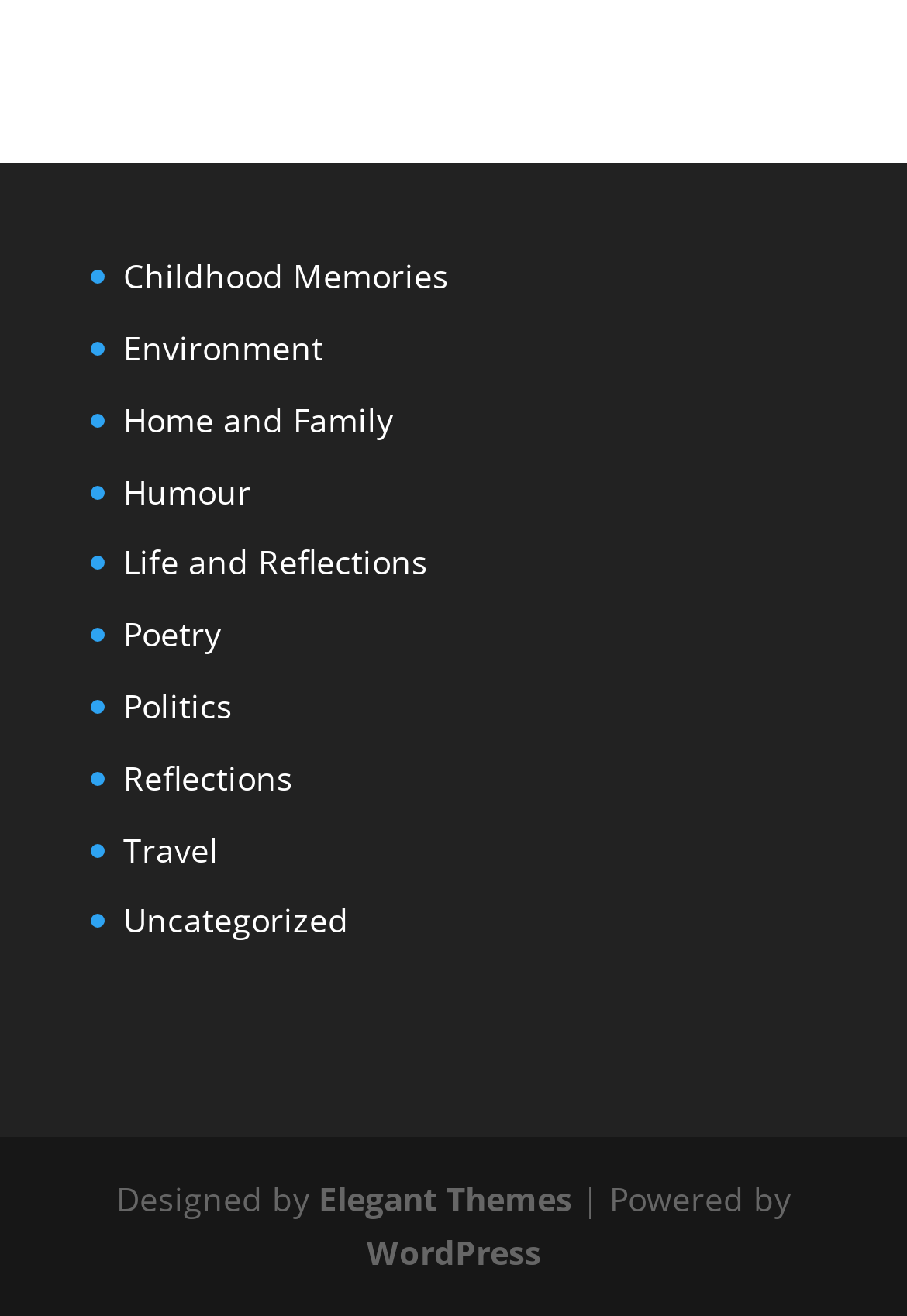Please specify the bounding box coordinates for the clickable region that will help you carry out the instruction: "Go to the WordPress website".

[0.404, 0.935, 0.596, 0.969]